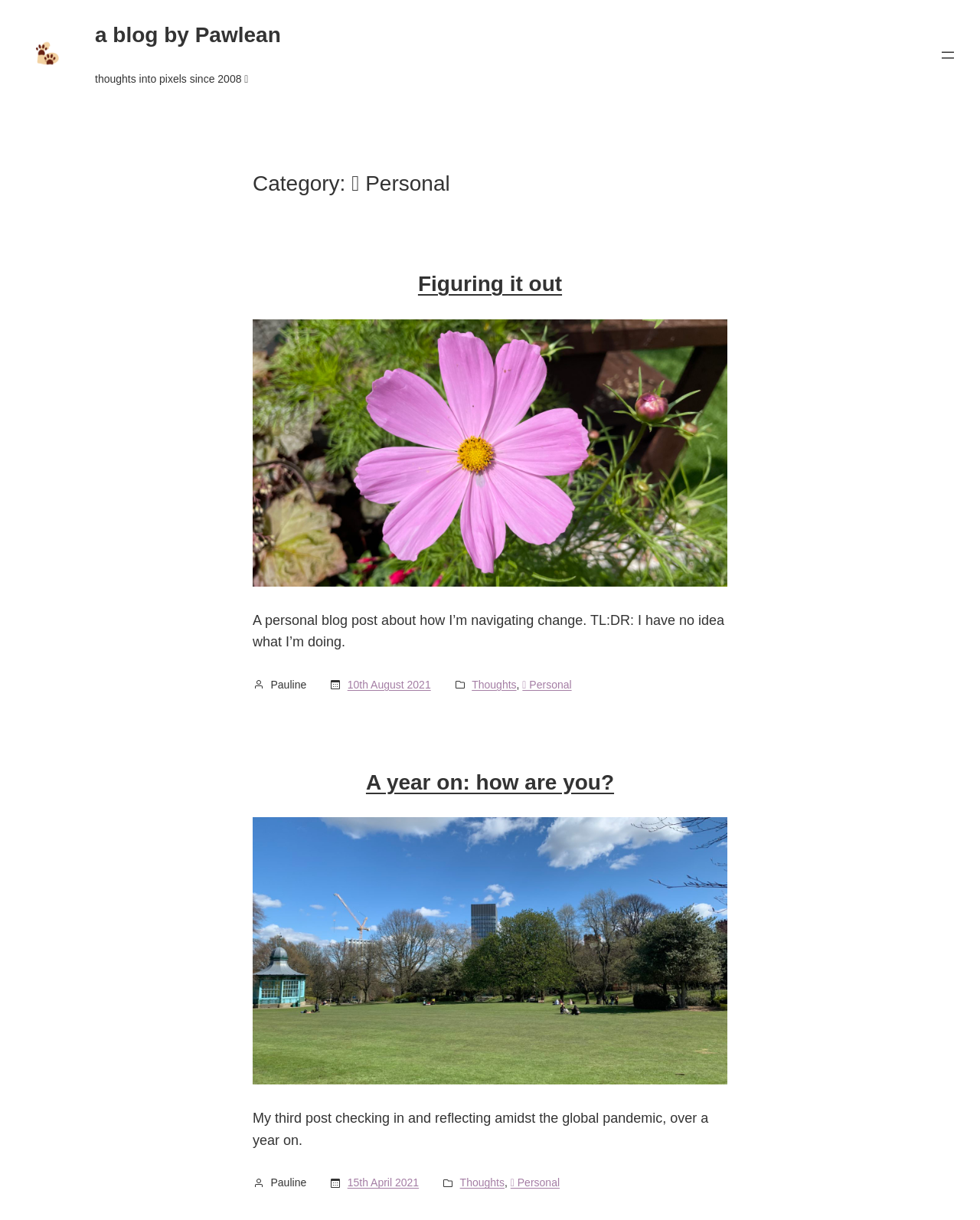Use a single word or phrase to answer the question:
What is the name of the blog author?

Pauline